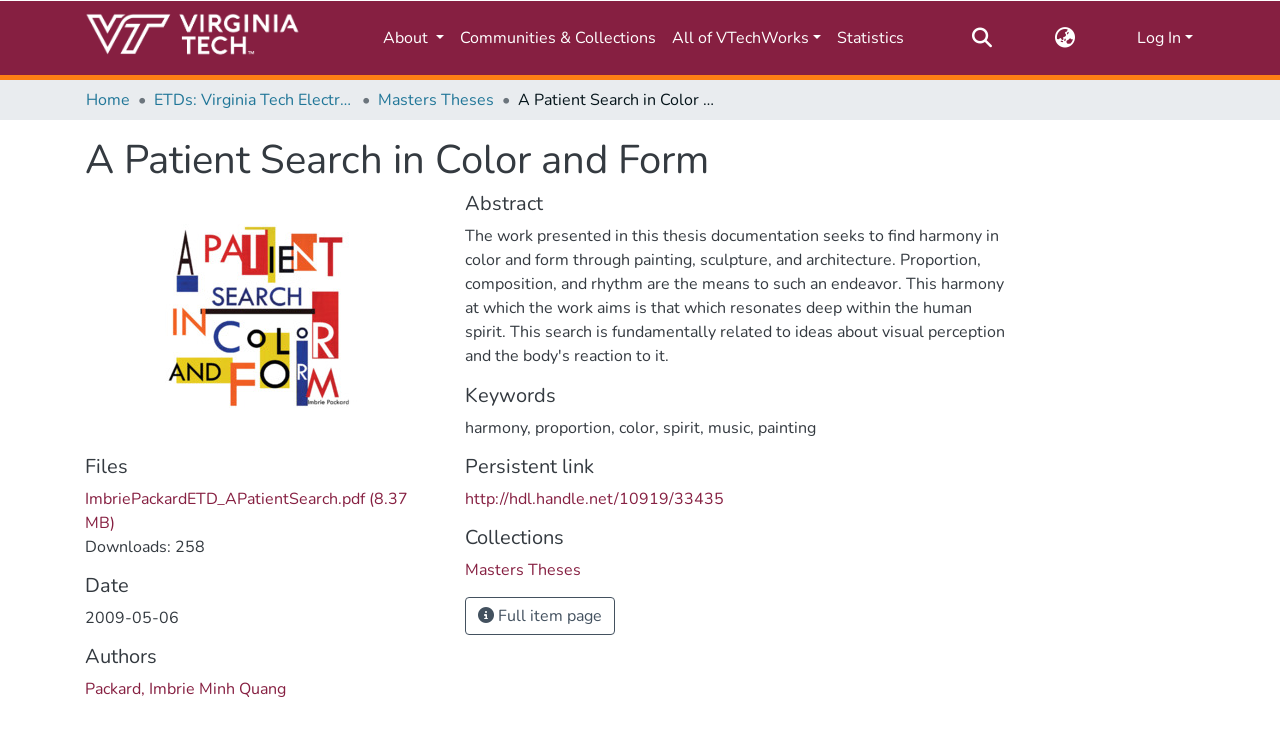Create an elaborate caption that covers all aspects of the webpage.

This webpage is a thesis documentation titled "A Patient Search in Color and Form". At the top, there is a main navigation bar with several links, including the repository logo, "About", "Communities & Collections", "All of VTechWorks", "Statistics", and a search bar with a submit button. To the right of the search bar, there is a language switch button and a "Log In" link.

Below the navigation bar, there is a breadcrumb navigation section with links to "Home", "ETDs: Virginia Tech Electronic Theses and Dissertations", and "Masters Theses". Next to the breadcrumb navigation, there is a heading with the title of the thesis, "A Patient Search in Color and Form".

The main content of the webpage is divided into several sections. The first section has a heading "Files" and contains a link to download a PDF file titled "ImbriePackardETD_APatientSearch.pdf" with a size of 8.37 MB. Below the file link, there is a text indicating that the file has been downloaded 258 times.

The next section has a heading "Date" and displays the date "2009-05-06". Following this section, there is a section with a heading "Authors" that lists the author "Packard, Imbrie Minh Quang".

The subsequent section has a heading "Abstract" and is followed by a section with a heading "Keywords" that lists several keywords, including "harmony", "proportion", "color", "spirit", "music", and "painting". 

Below the keywords section, there is a section with a heading "Persistent link" that contains a link to "http://hdl.handle.net/10919/33435". The final section has a heading "Collections" and lists the collection "Masters Theses". There is also a button labeled "Full item page" at the bottom of the webpage.